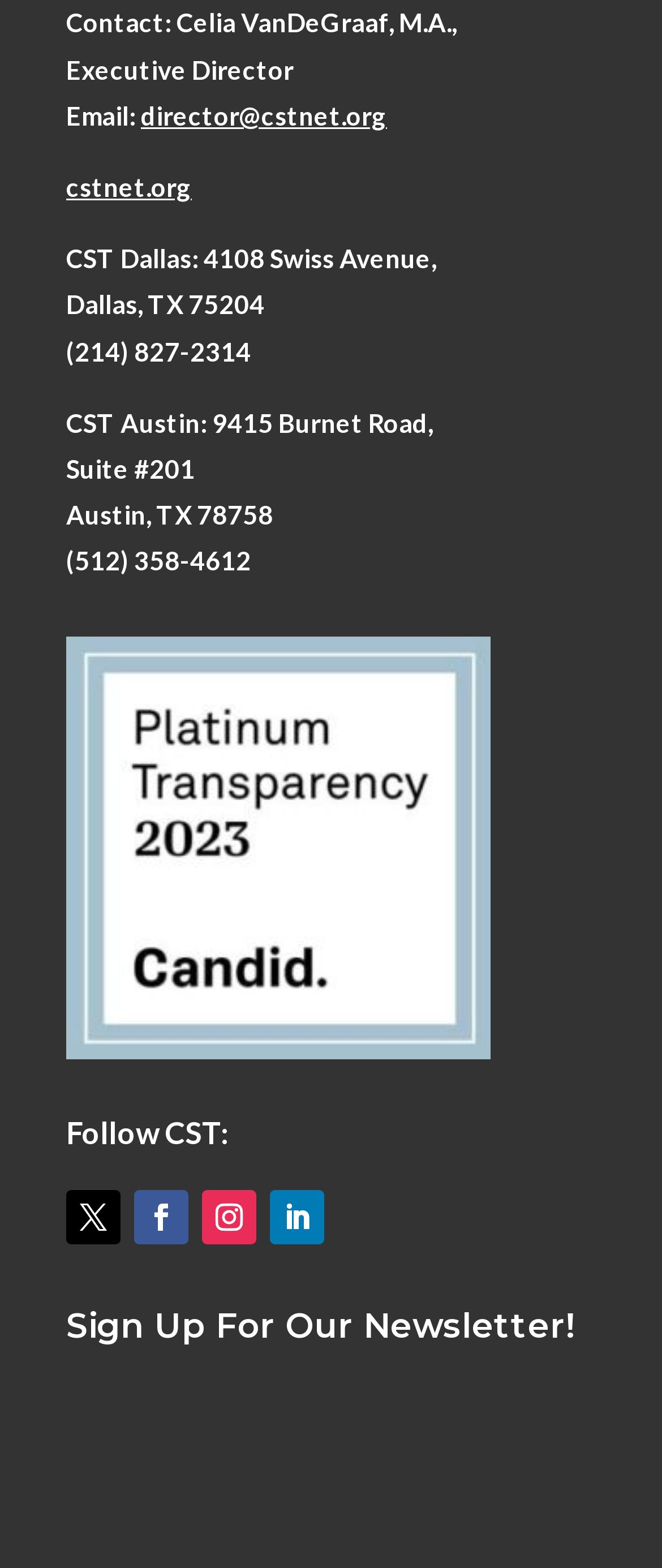Based on the image, please respond to the question with as much detail as possible:
How many offices does CST have?

The webpage contains two separate sections, one labeled 'CST Dallas:' and another labeled 'CST Austin:', each containing address and contact information. This suggests that CST has two offices, one in Dallas and one in Austin.